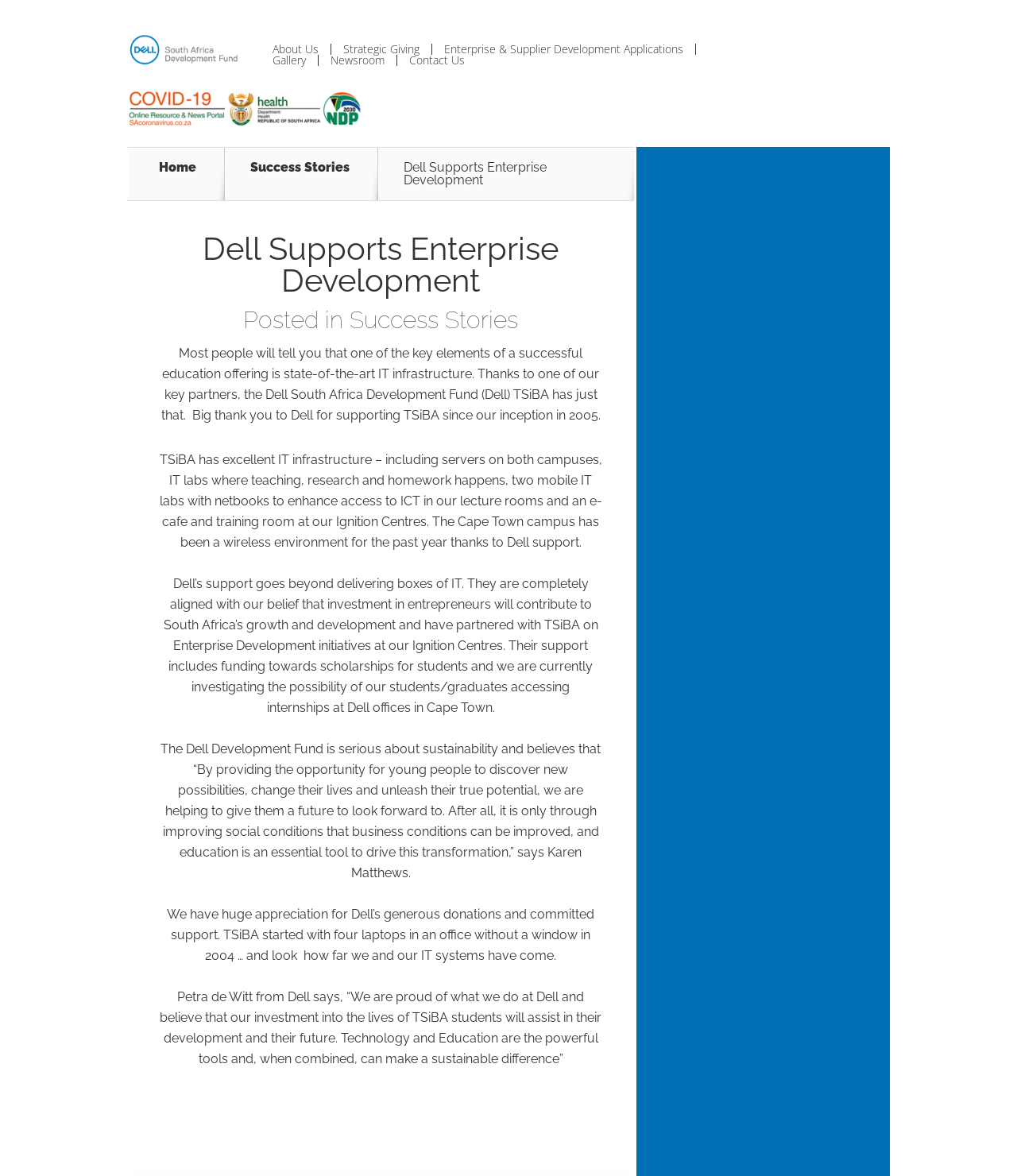Identify the bounding box for the UI element described as: "Conservation: Energy and Water". The coordinates should be four float numbers between 0 and 1, i.e., [left, top, right, bottom].

None